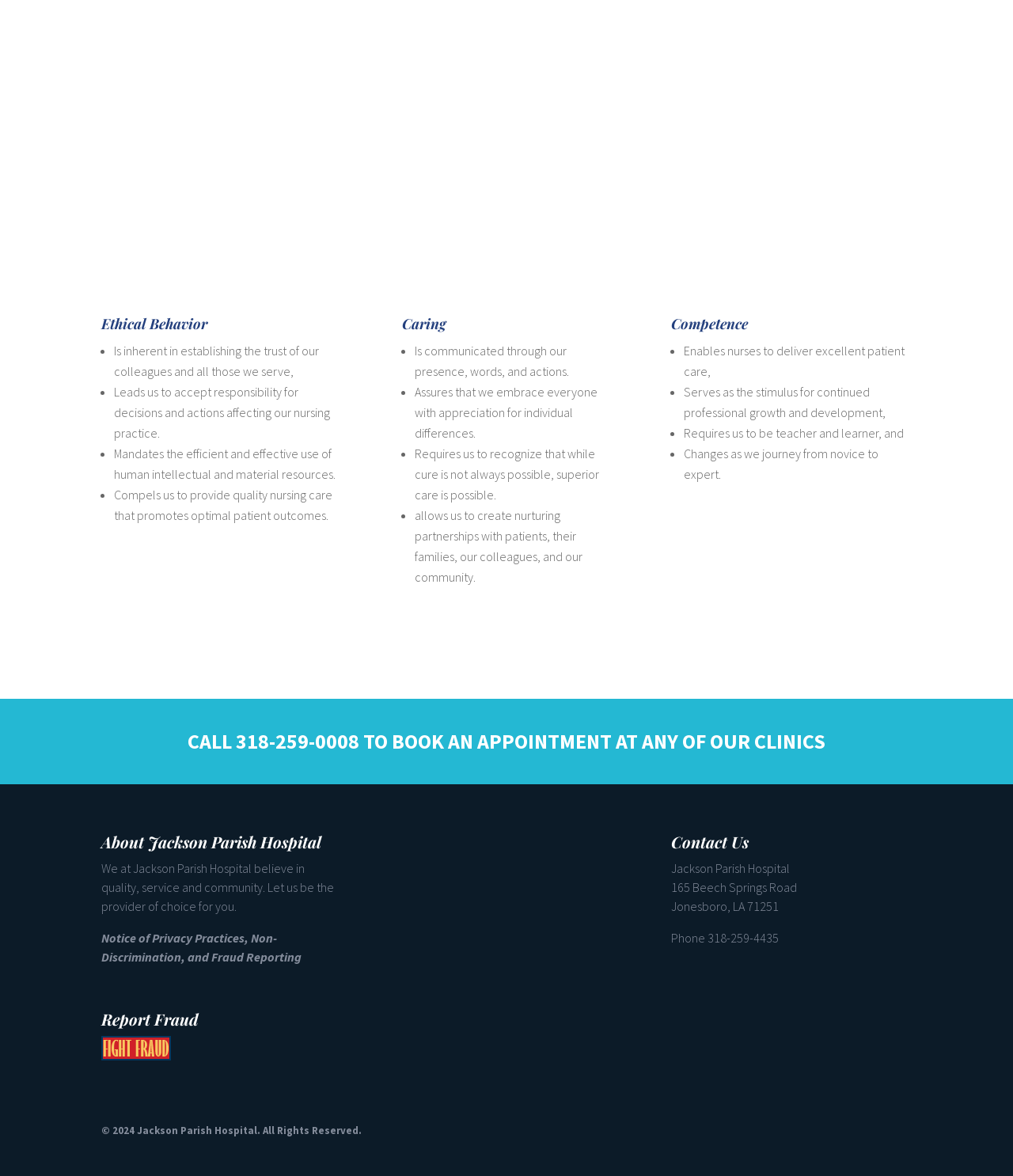Answer the following query concisely with a single word or phrase:
What is the address of Jackson Parish Hospital?

165 Beech Springs Road, Jonesboro, LA 71251